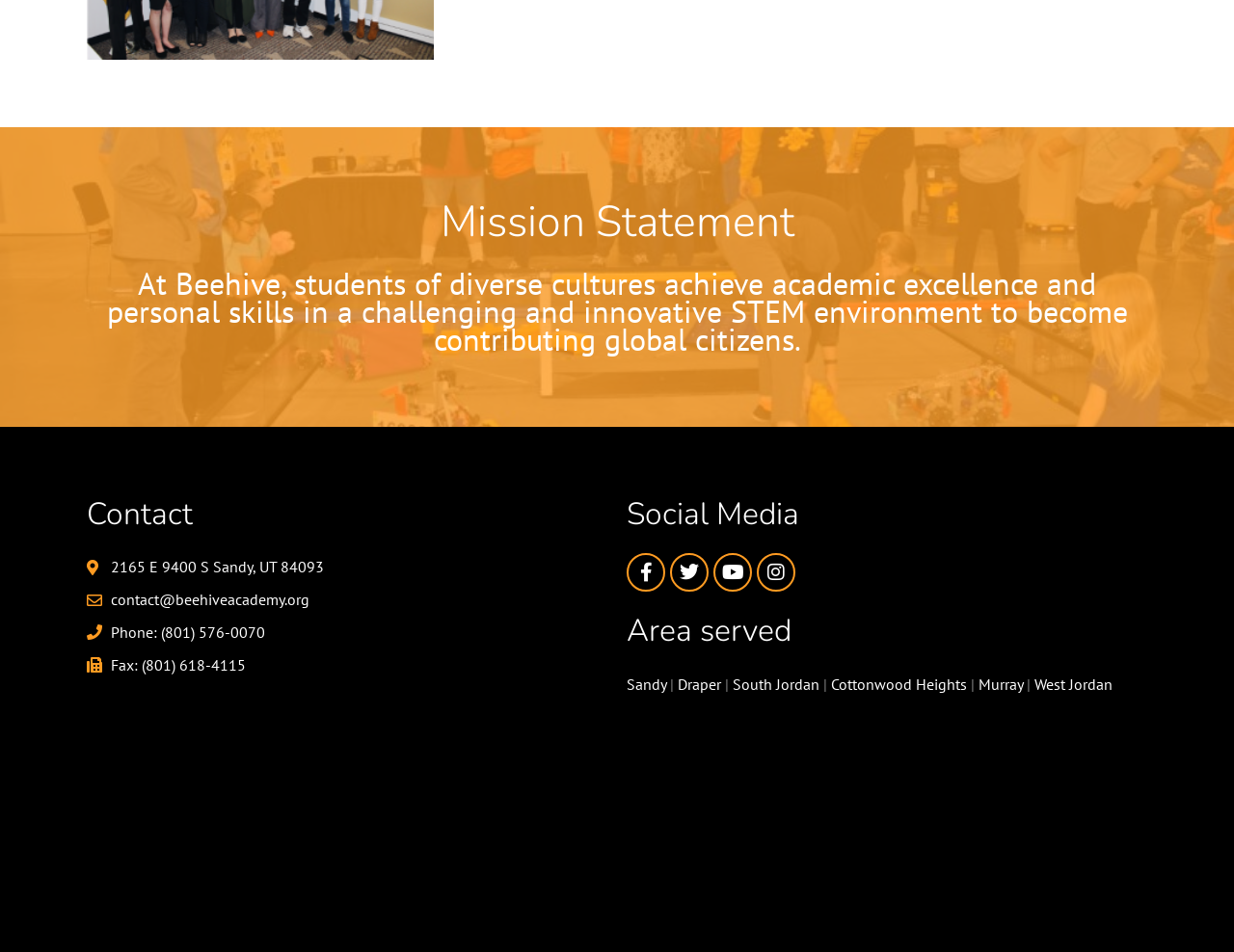Locate the bounding box coordinates of the element that should be clicked to fulfill the instruction: "Visit Facebook page".

[0.508, 0.581, 0.539, 0.622]